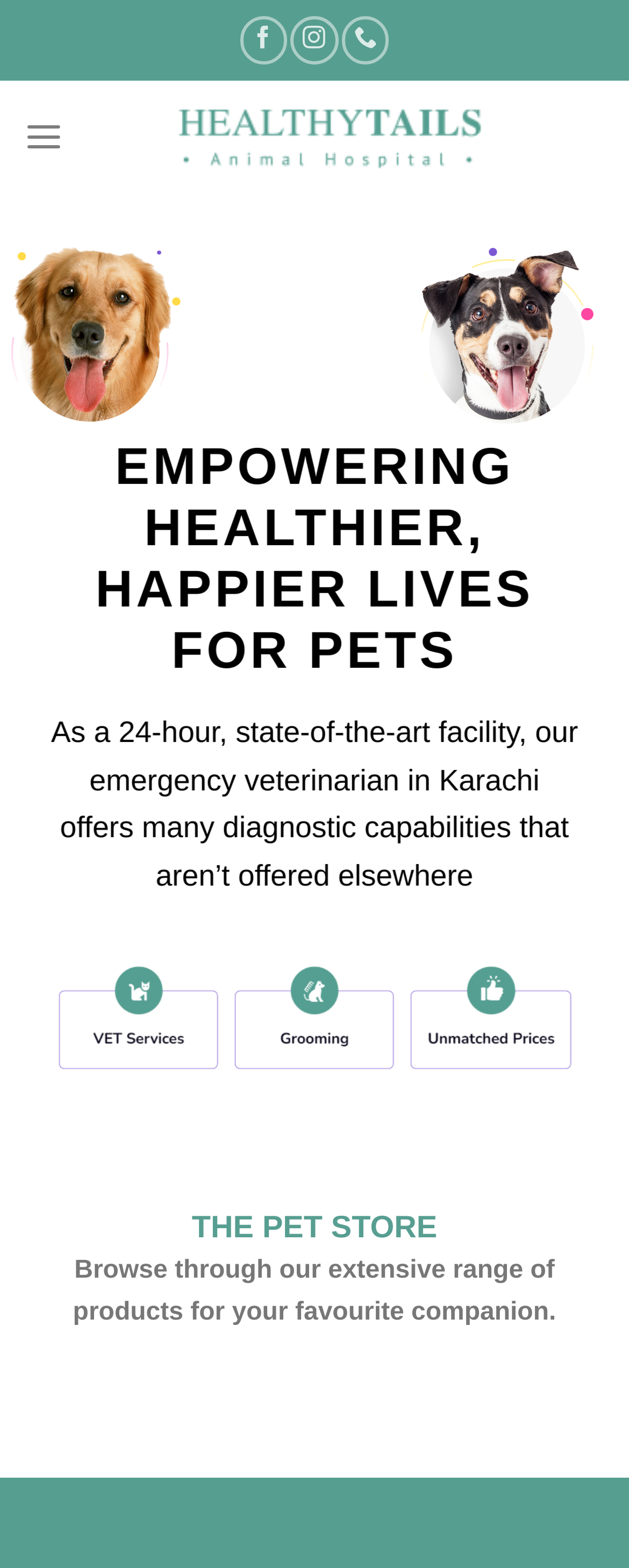Find the bounding box coordinates for the HTML element specified by: "title="Healthy Tails - Animal Hospital"".

[0.139, 0.066, 0.906, 0.109]